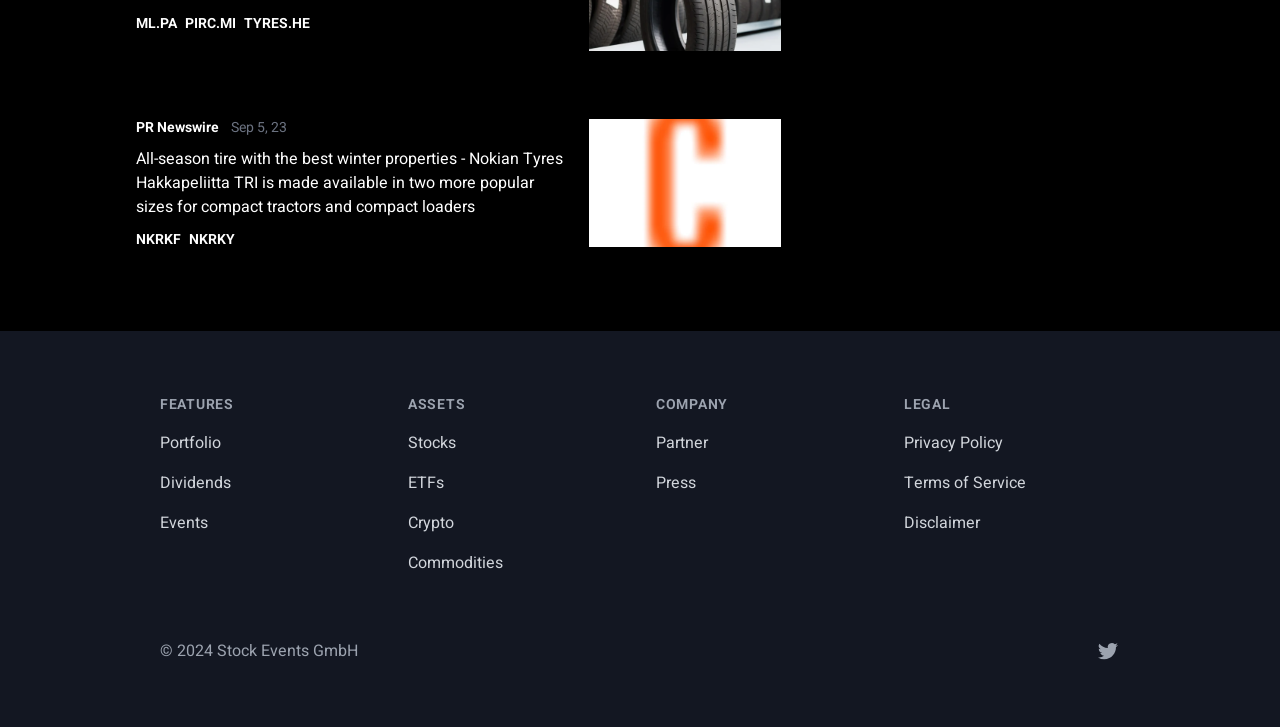Find the bounding box coordinates for the area that should be clicked to accomplish the instruction: "Follow on Twitter".

[0.856, 0.879, 0.875, 0.912]